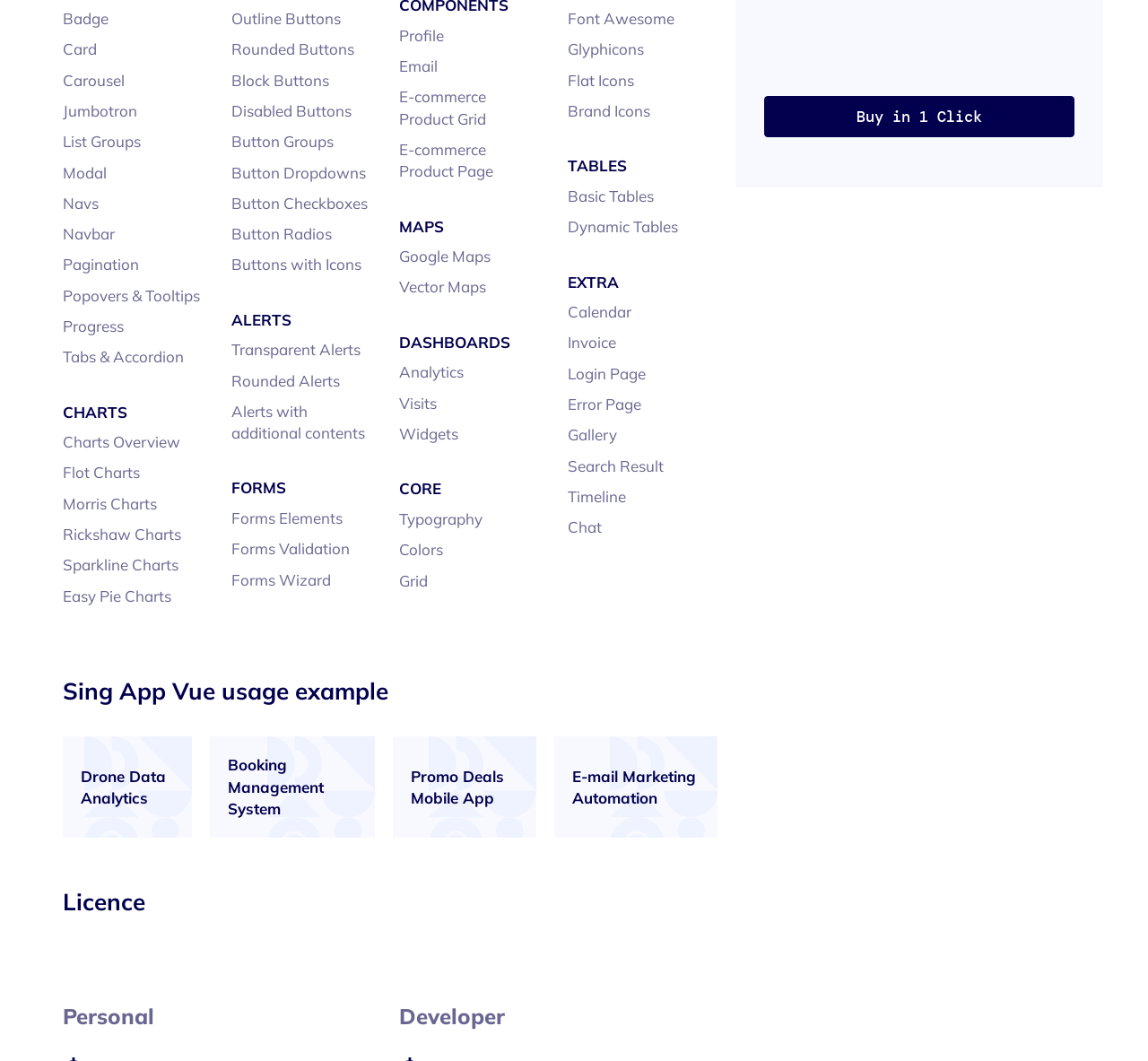Determine the bounding box coordinates of the section I need to click to execute the following instruction: "Click on the 'Profile' link". Provide the coordinates as four float numbers between 0 and 1, i.e., [left, top, right, bottom].

[0.348, 0.024, 0.387, 0.042]